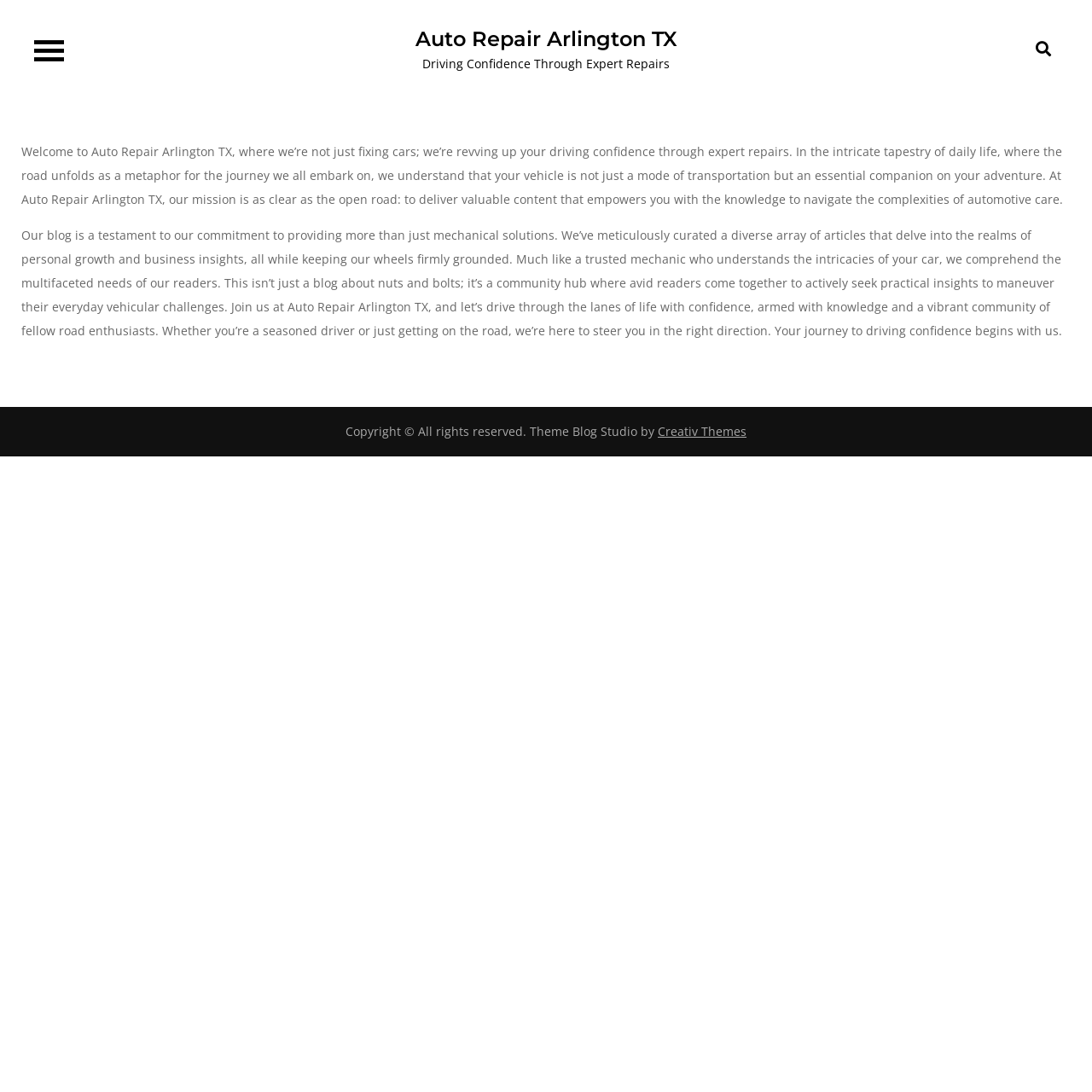Using the provided element description "Auto Repair Arlington TX", determine the bounding box coordinates of the UI element.

[0.38, 0.024, 0.62, 0.047]